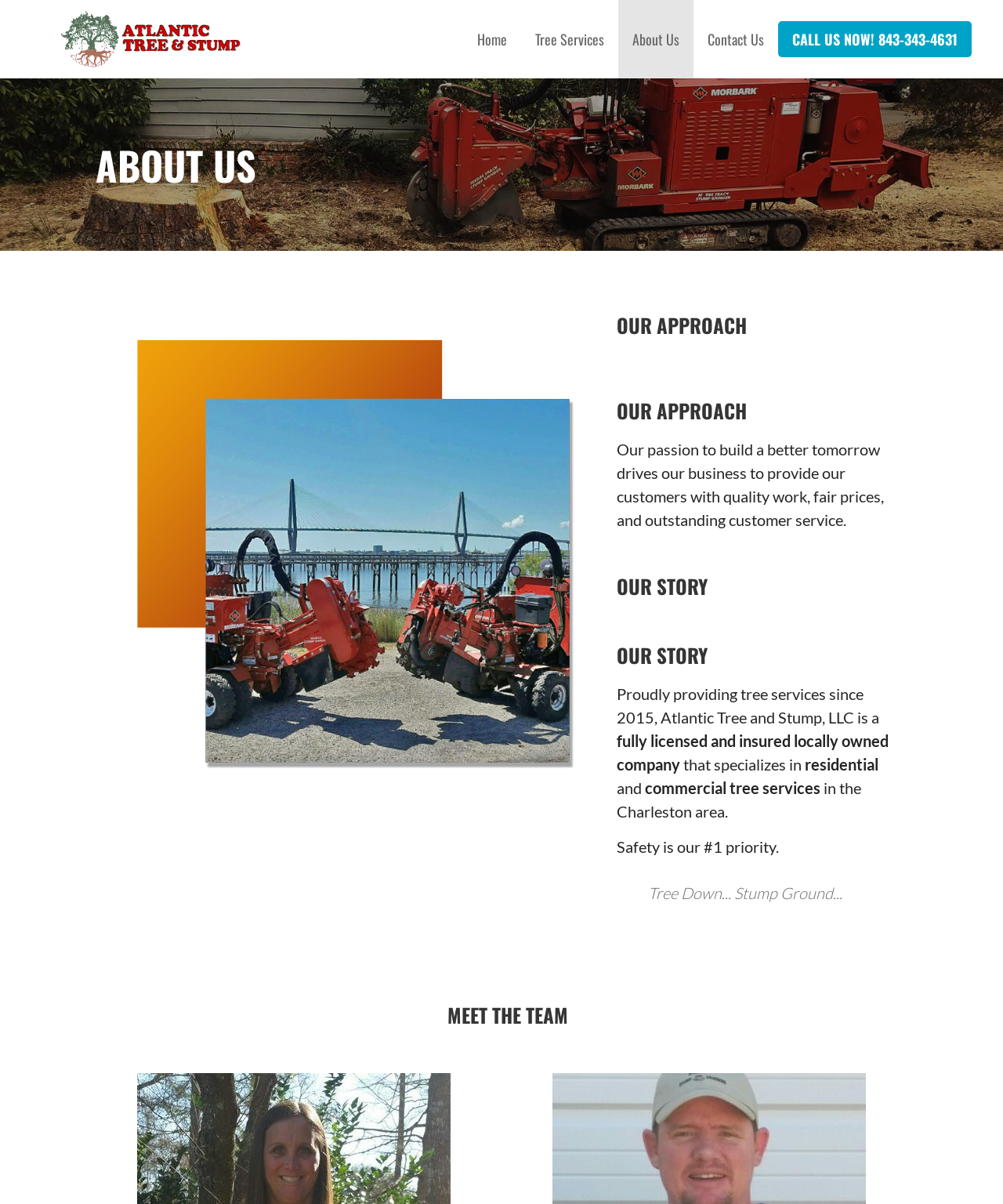Summarize the webpage in an elaborate manner.

The webpage is about Atlantic Tree and Stump, LLC, a tree cutting service company based in Charleston, SC. At the top of the page, there is a logo image with a link to the company's homepage, accompanied by a navigation menu with links to "Home", "Tree Services", "About Us", and "Contact Us". 

Below the navigation menu, there is a large heading "ABOUT US" that spans almost the entire width of the page. Underneath this heading, there is a smaller image of the company's logo, followed by a section that describes the company's approach. This section has two identical headings "OUR APPROACH" and a paragraph of text that explains the company's passion for building a better tomorrow and its commitment to providing quality work, fair prices, and outstanding customer service.

Next to the "OUR APPROACH" section, there is another section that tells the company's story. This section has two identical headings "OUR STORY" and a few paragraphs of text that describe the company's history, its licensure and insurance, and its specialization in residential and commercial tree services in the Charleston area.

Further down the page, there is a blockquote with a catchy phrase "Tree Down... Stump Ground..." and a heading "MEET THE TEAM" that suggests there may be more information about the company's team members below.